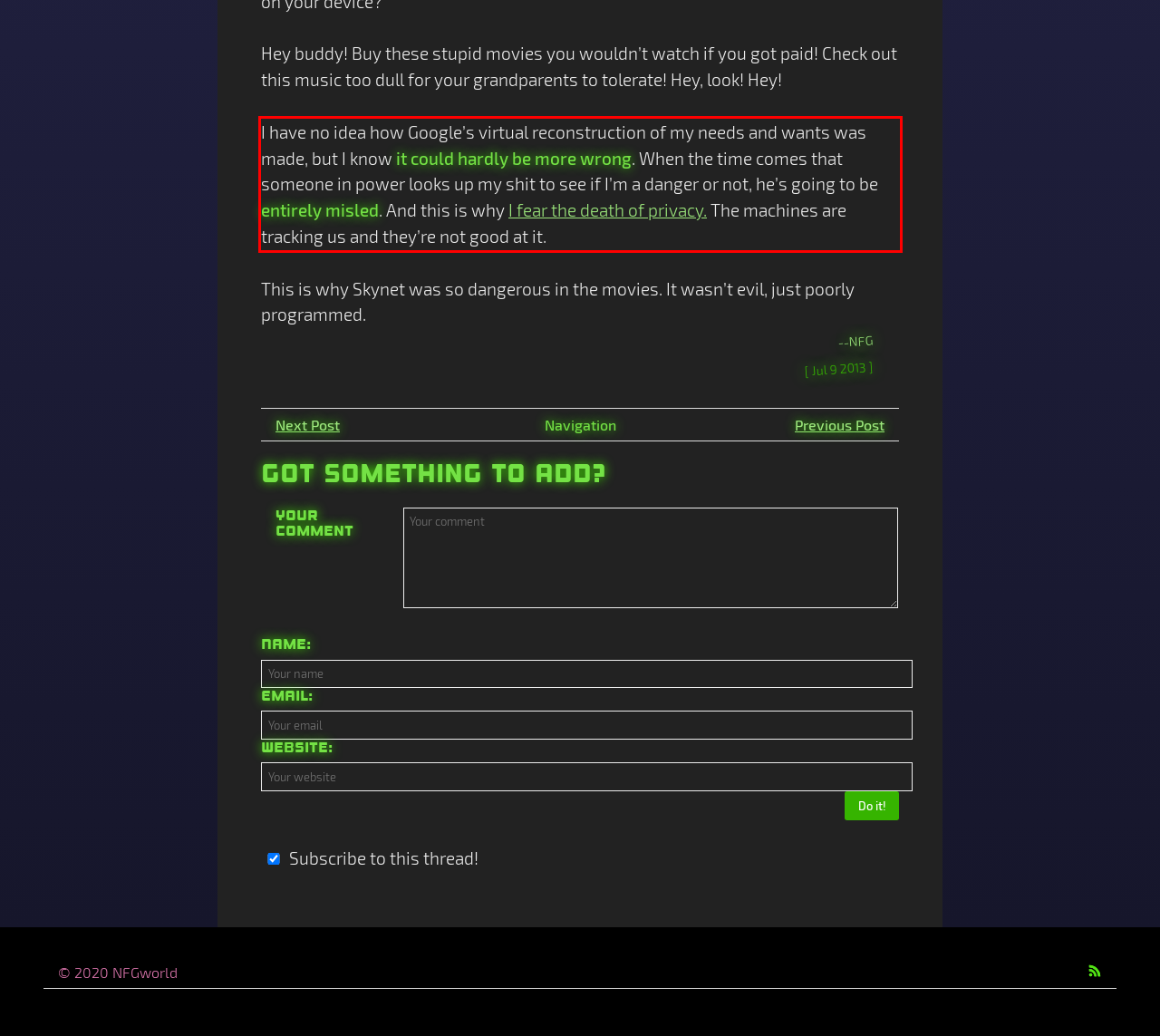Look at the provided screenshot of the webpage and perform OCR on the text within the red bounding box.

I have no idea how Google’s virtual reconstruction of my needs and wants was made, but I know it could hardly be more wrong. When the time comes that someone in power looks up my shit to see if I’m a danger or not, he’s going to be entirely misled. And this is why I fear the death of privacy. The machines are tracking us and they’re not good at it.